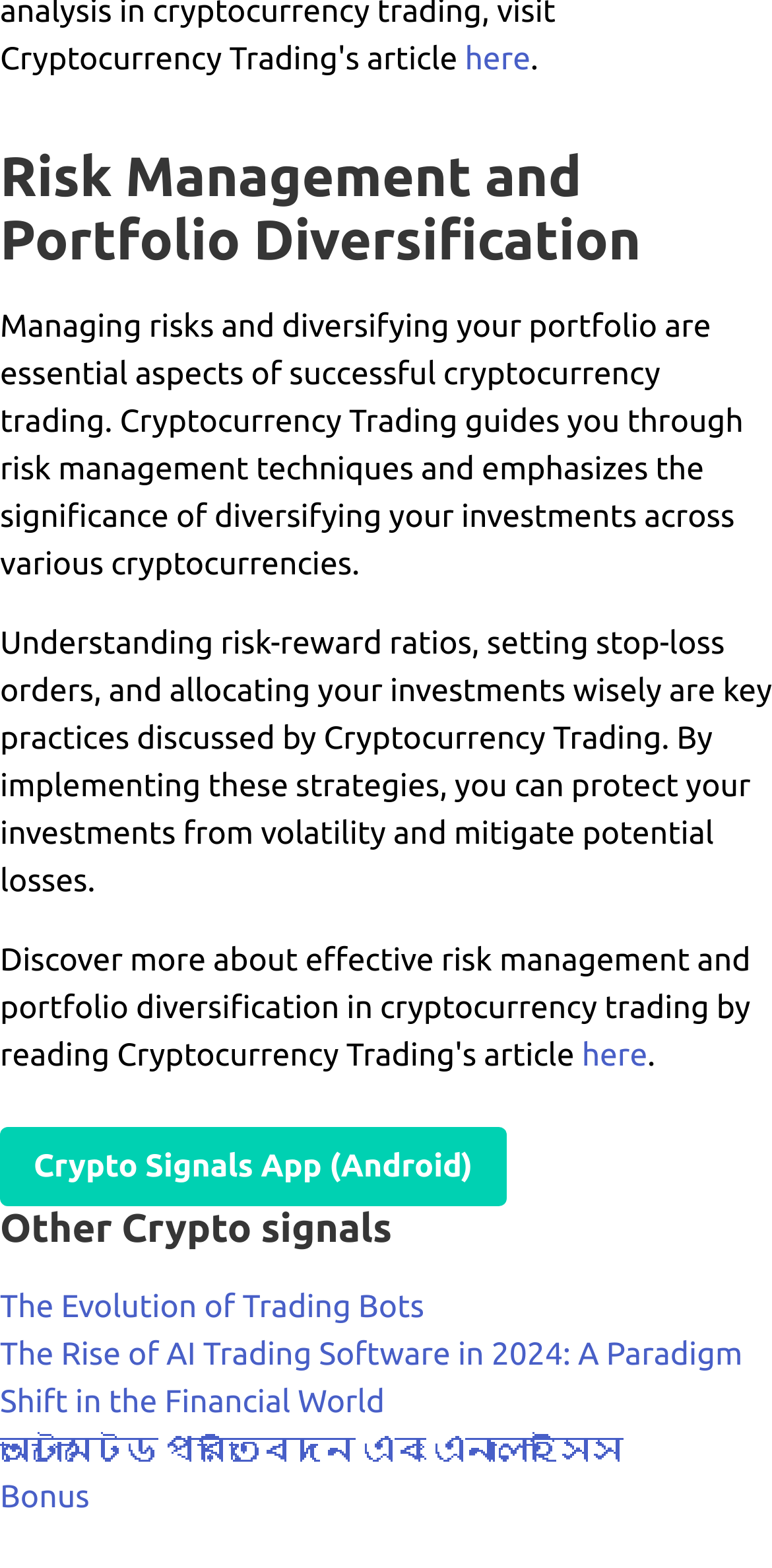Please specify the bounding box coordinates for the clickable region that will help you carry out the instruction: "Read about cryptocurrency trading guides".

[0.0, 0.197, 0.963, 0.372]